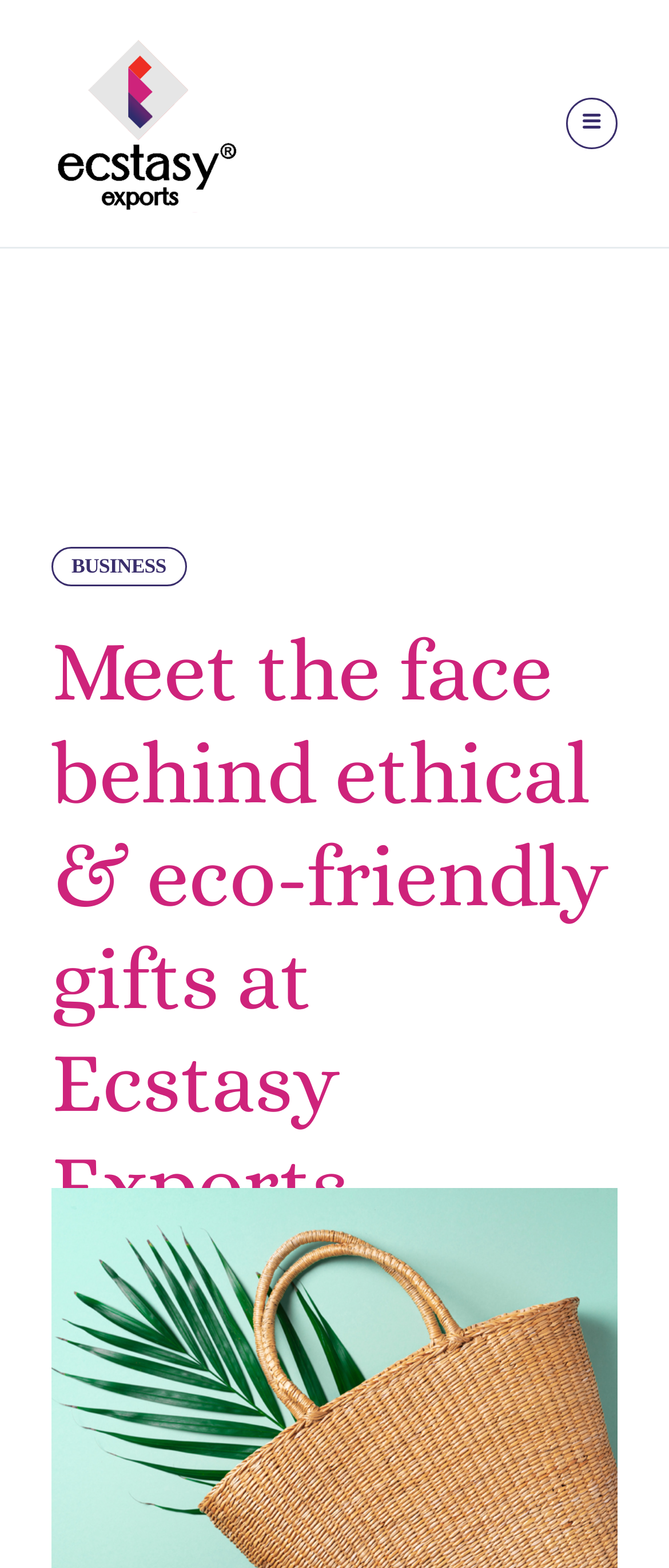Extract the main heading from the webpage content.

Meet the face behind ethical & eco-friendly gifts at Ecstasy Exports